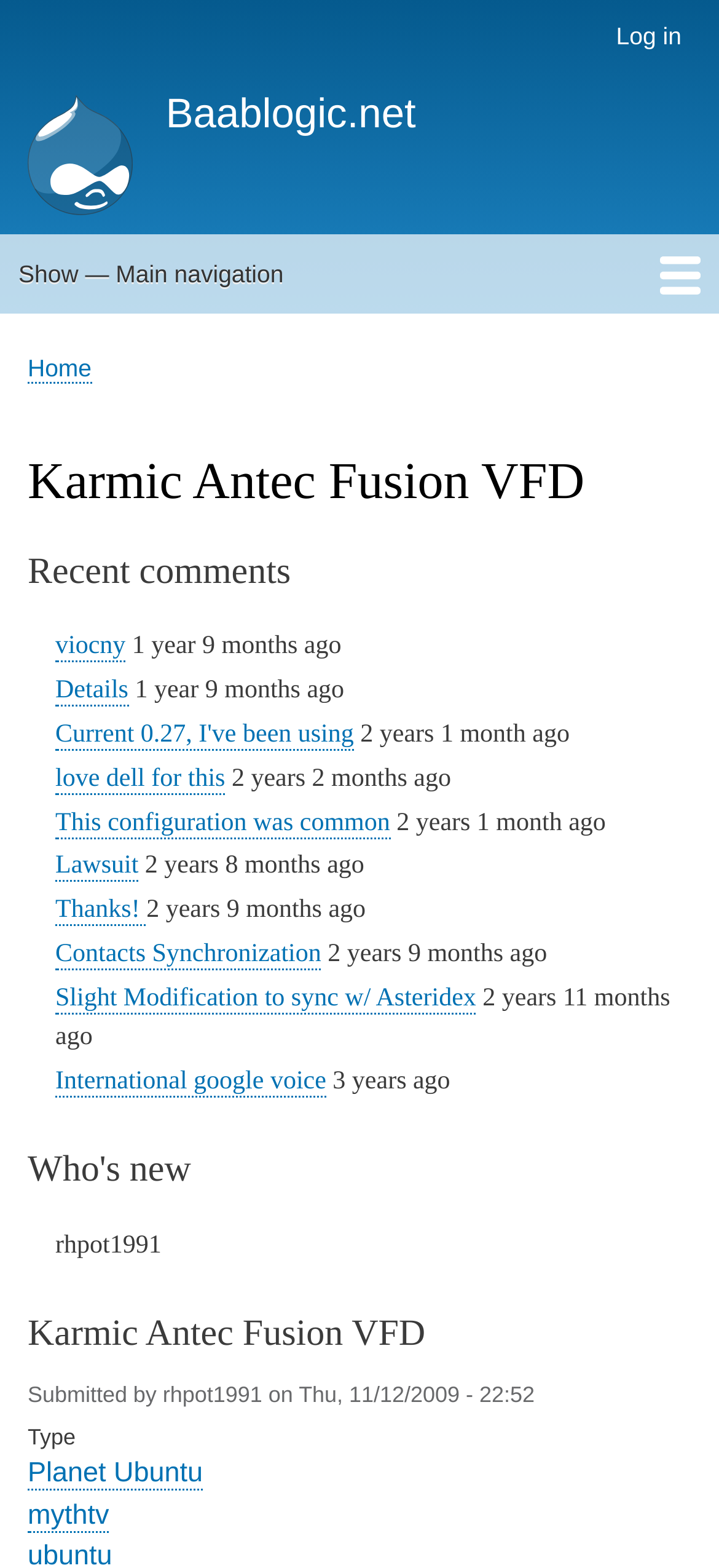Can you look at the image and give a comprehensive answer to the question:
What is the name of the user account menu?

I found the answer by looking at the navigation element with the description 'User account menu' and a heading with the same text.